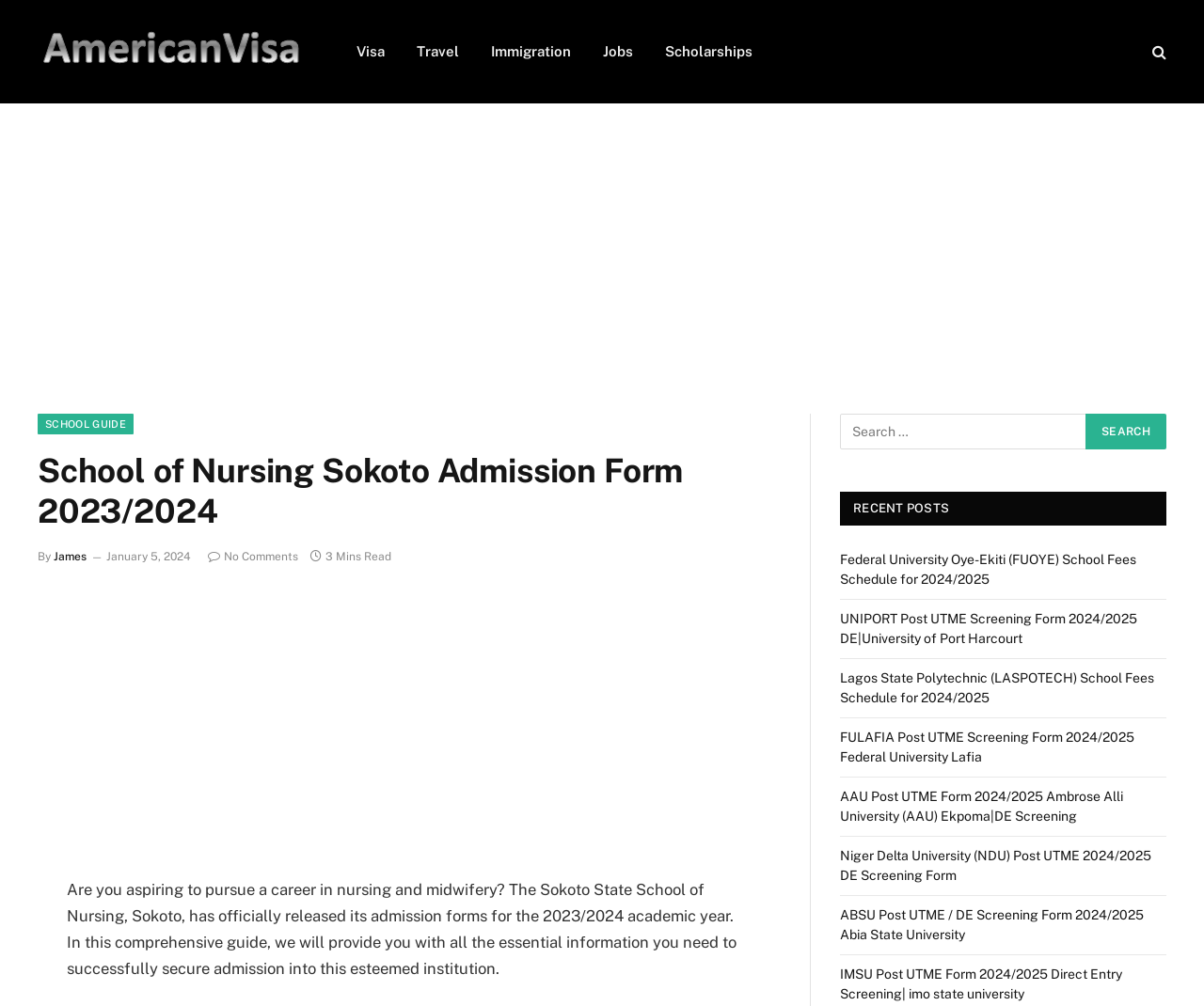Locate the bounding box coordinates of the clickable area to execute the instruction: "Search for something". Provide the coordinates as four float numbers between 0 and 1, represented as [left, top, right, bottom].

[0.698, 0.411, 0.969, 0.447]